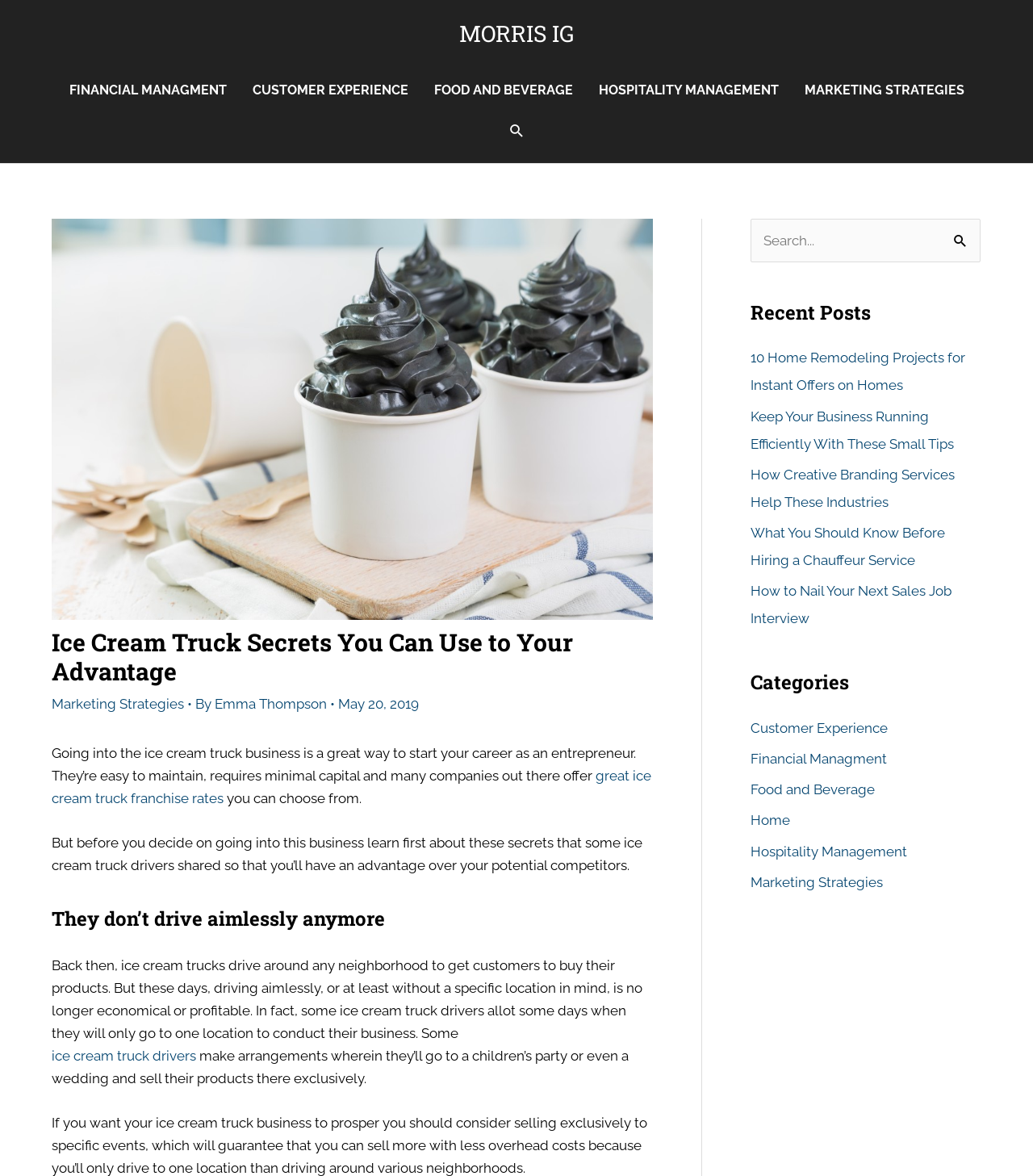Locate the bounding box coordinates of the area where you should click to accomplish the instruction: "Explore Marketing Strategies".

[0.766, 0.052, 0.946, 0.102]